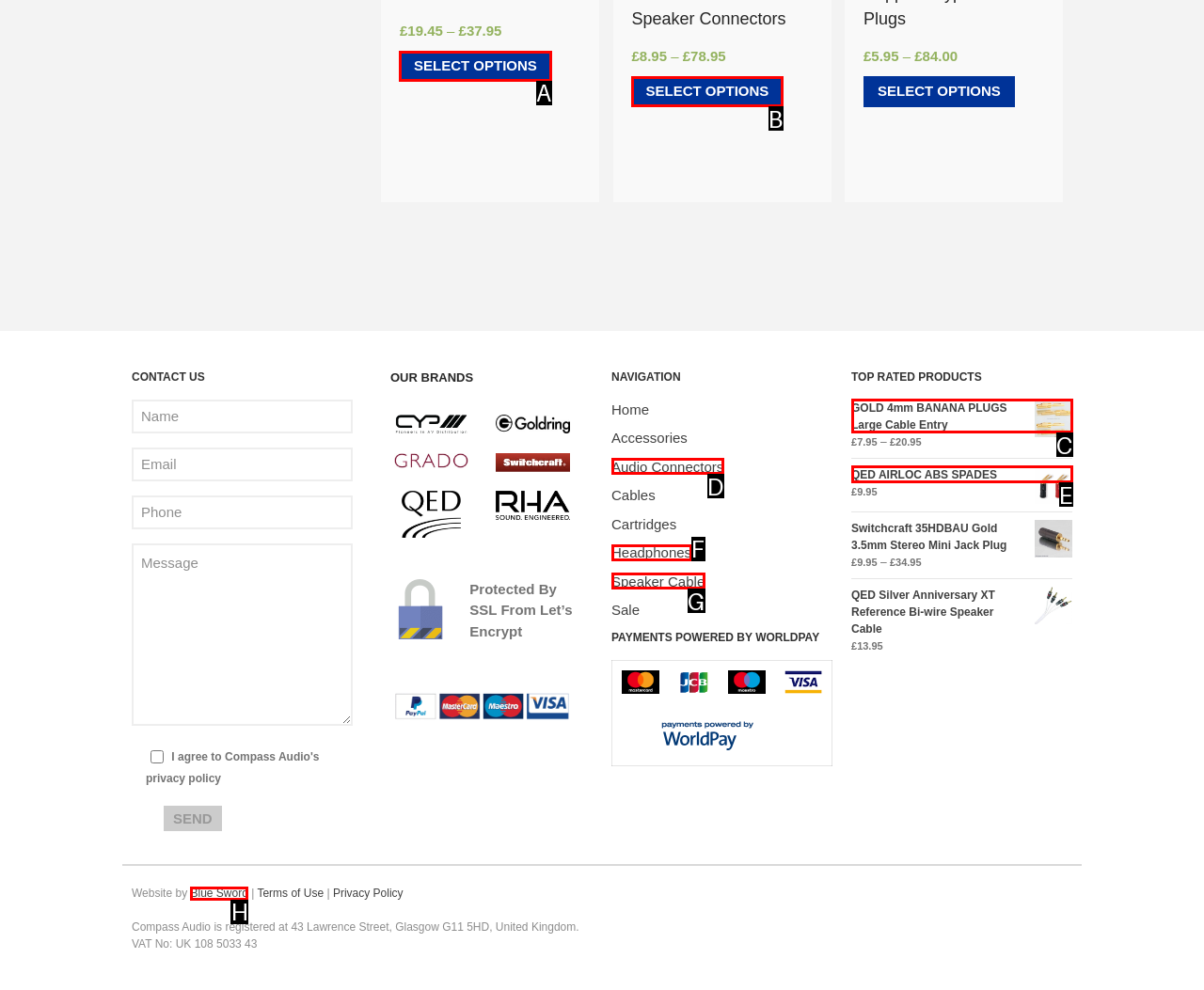To complete the task: Select options for 'QED SCREWLOC BANANA PLUGS', select the appropriate UI element to click. Respond with the letter of the correct option from the given choices.

A